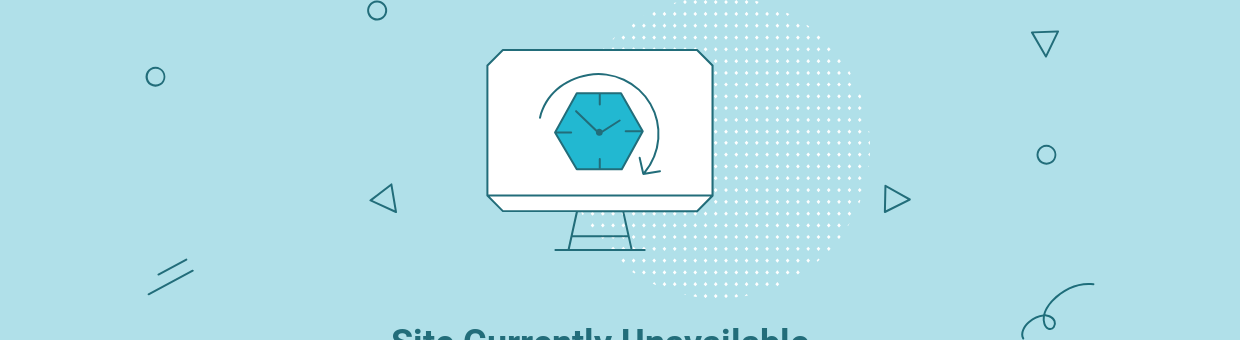Explain the details of the image comprehensively.

The image depicts a minimalist and modern illustration set against a light blue background, featuring a computer monitor at its center. The monitor displays a hexagonal shape with a clock face, symbolizing inactivity or downtime. Surrounding the monitor are various geometric elements such as circles and triangles, contributing to a playful and abstract aesthetic. Beneath the monitor, the text "Site Currently Unavailable" is prominently displayed, conveying a clear message about the website's status. This combination of visuals and text effectively communicates that the site is not accessible at the moment.